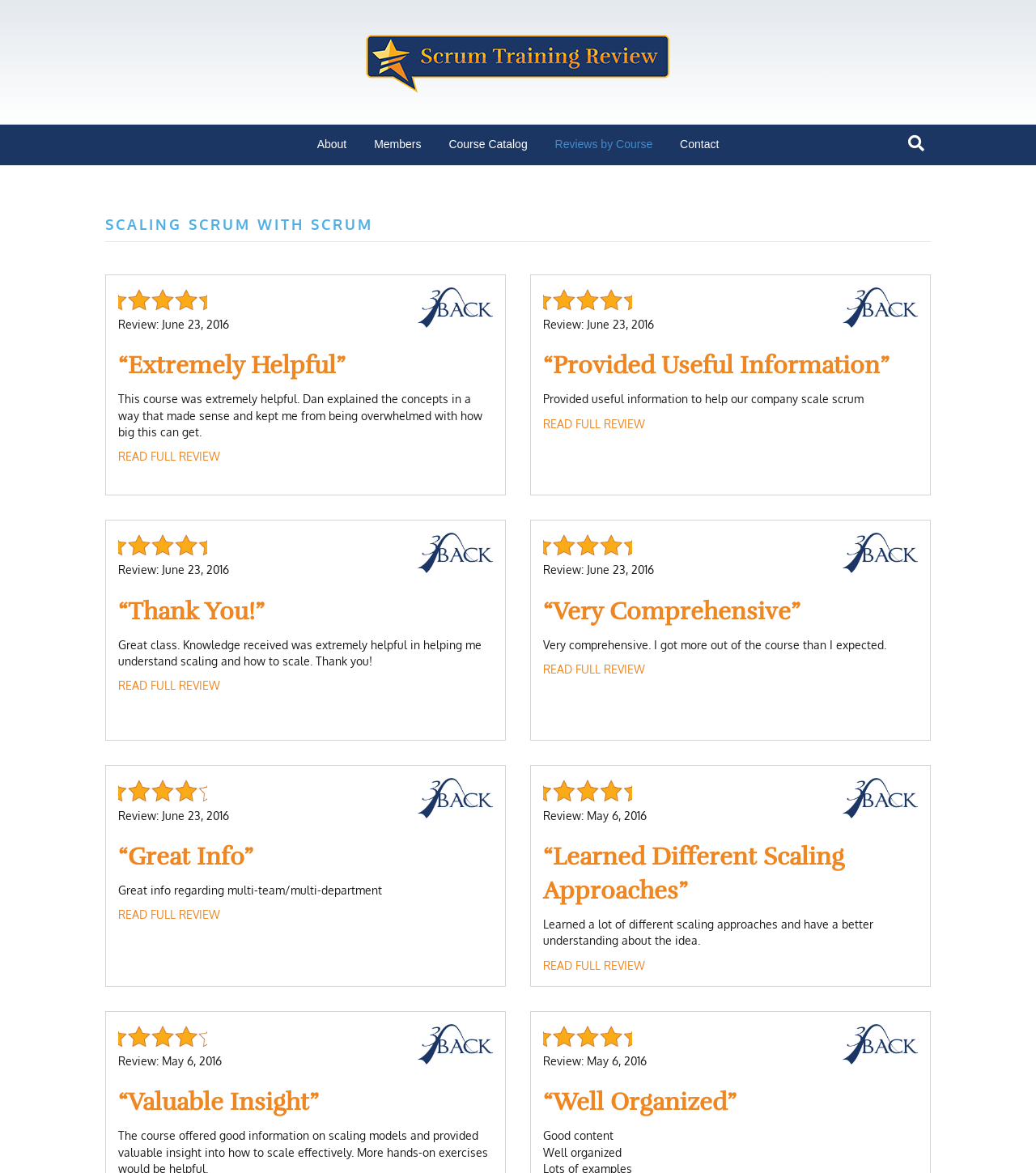Identify the bounding box for the UI element specified in this description: "Learned Different Scaling Approaches". The coordinates must be four float numbers between 0 and 1, formatted as [left, top, right, bottom].

[0.524, 0.718, 0.815, 0.772]